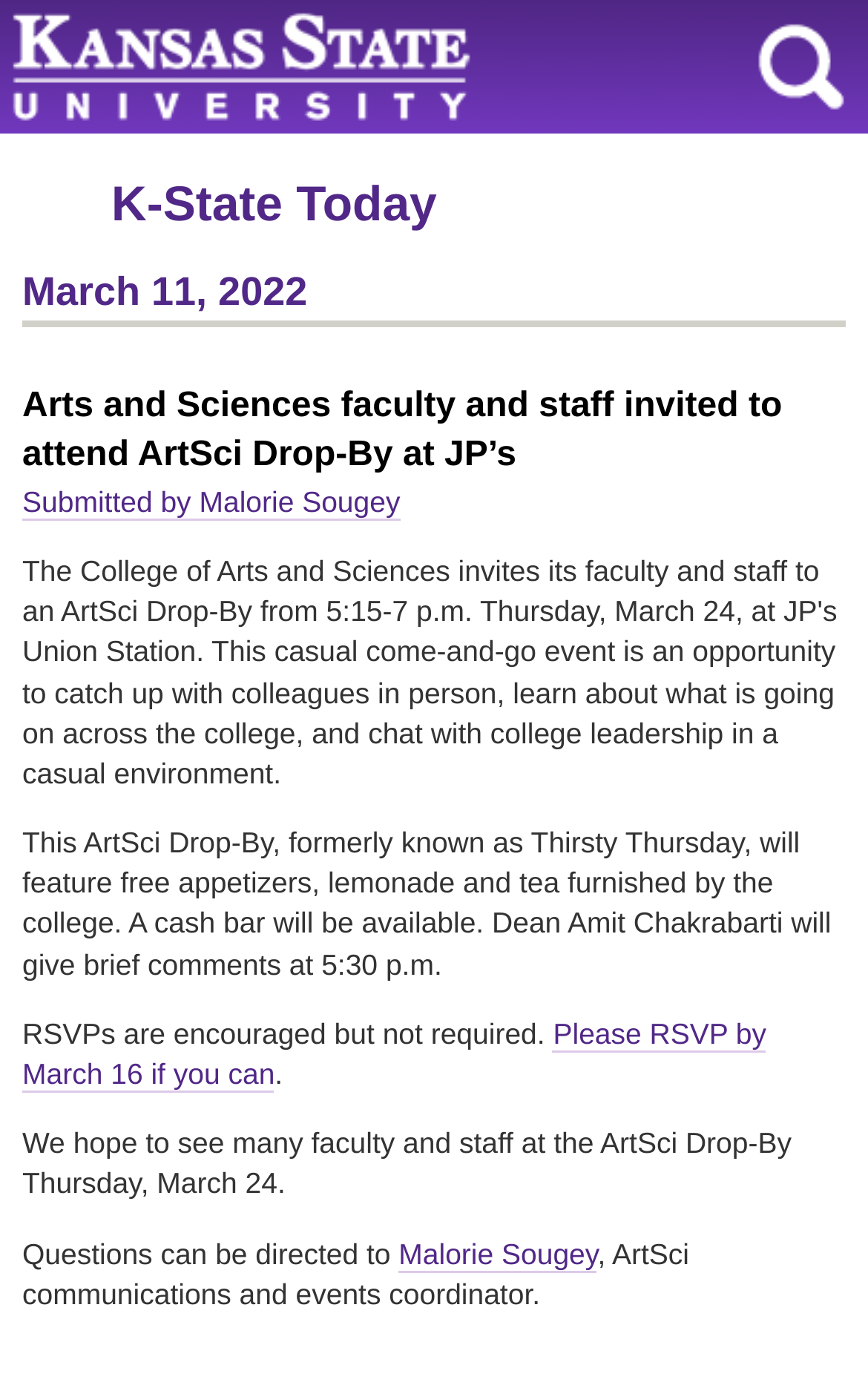Bounding box coordinates must be specified in the format (top-left x, top-left y, bottom-right x, bottom-right y). All values should be floating point numbers between 0 and 1. What are the bounding box coordinates of the UI element described as: Malorie Sougey

[0.459, 0.891, 0.688, 0.916]